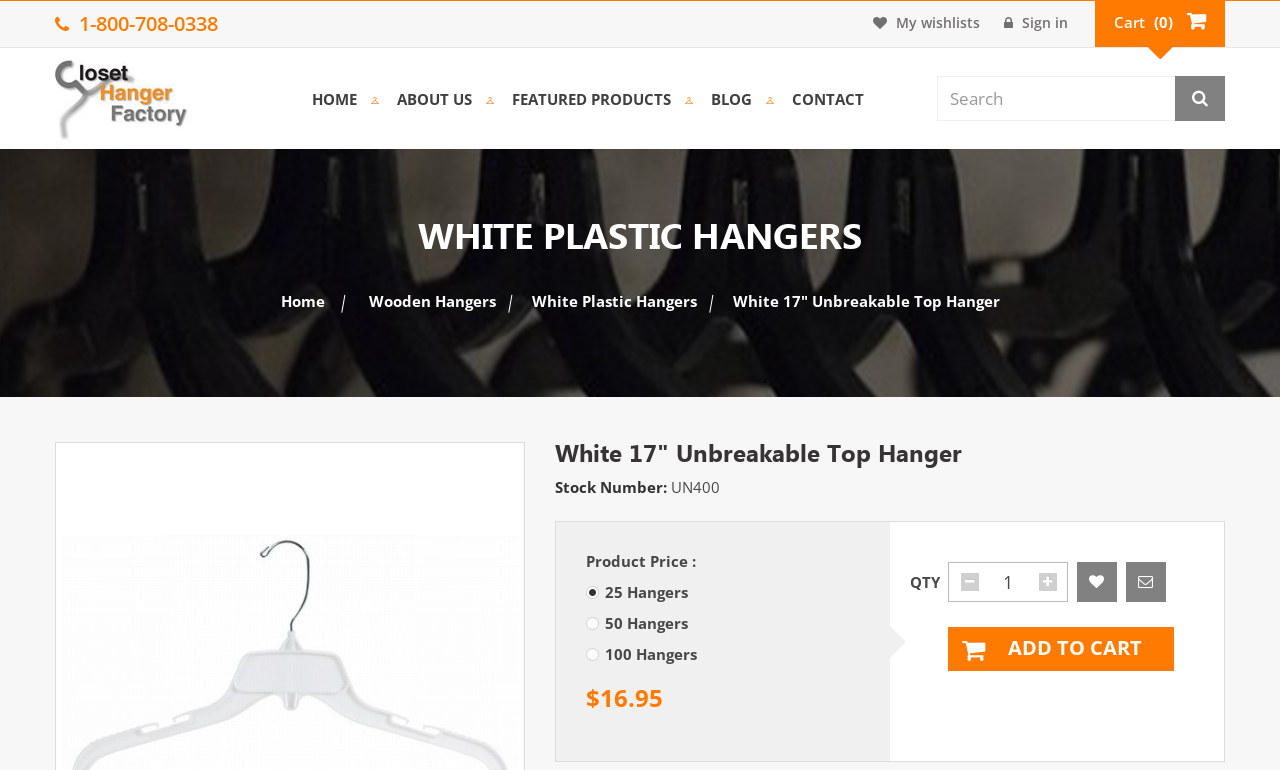Locate the bounding box coordinates of the clickable region necessary to complete the following instruction: "Sign in to your account". Provide the coordinates in the format of four float numbers between 0 and 1, i.e., [left, top, right, bottom].

[0.775, 0.001, 0.844, 0.058]